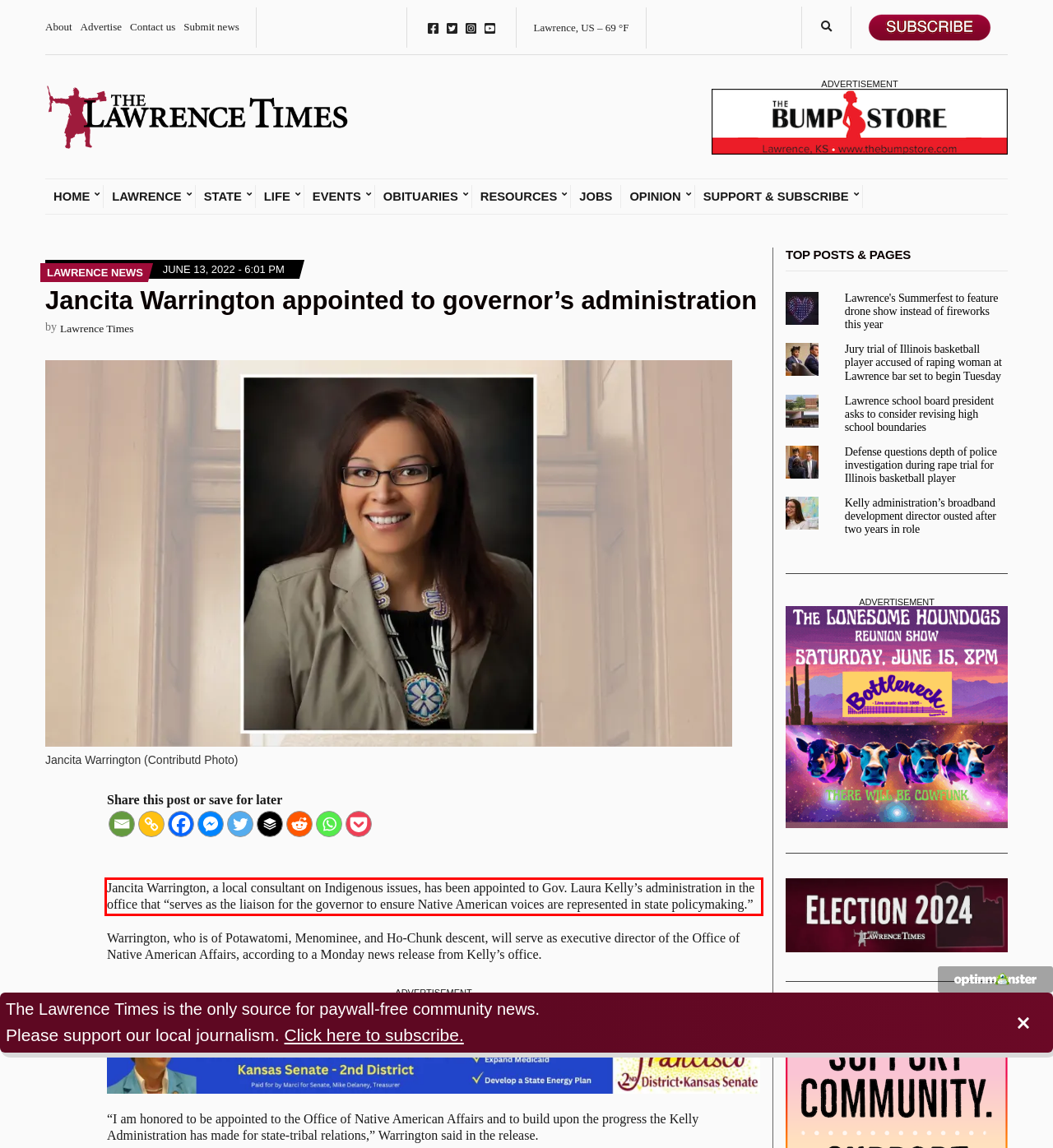You are given a screenshot showing a webpage with a red bounding box. Perform OCR to capture the text within the red bounding box.

Jancita Warrington, a local consultant on Indigenous issues, has been appointed to Gov. Laura Kelly’s administration in the office that “serves as the liaison for the governor to ensure Native American voices are represented in state policymaking.”